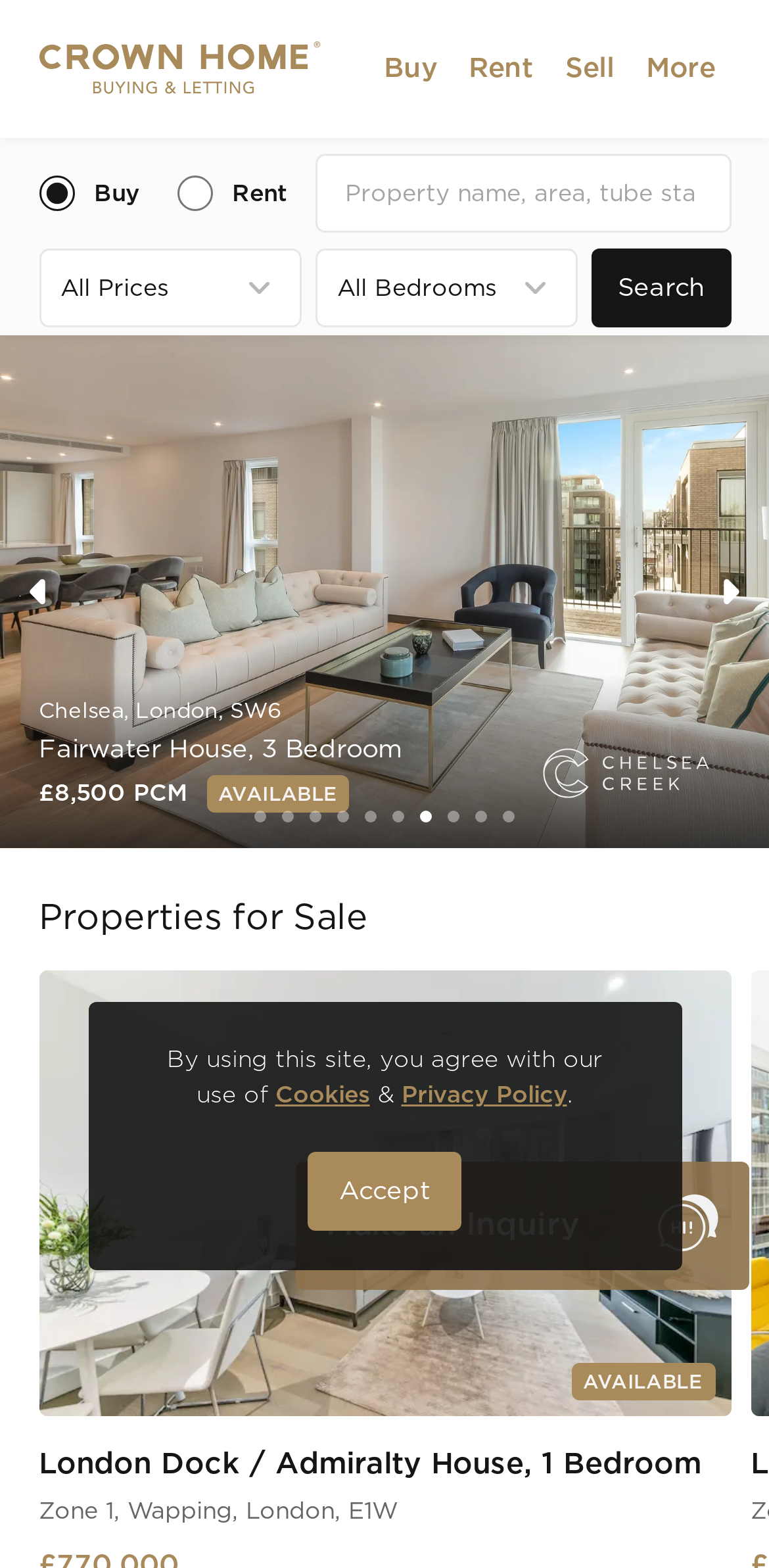Given the webpage screenshot and the description, determine the bounding box coordinates (top-left x, top-left y, bottom-right x, bottom-right y) that define the location of the UI element matching this description: Properties for Sale

[0.05, 0.566, 0.478, 0.606]